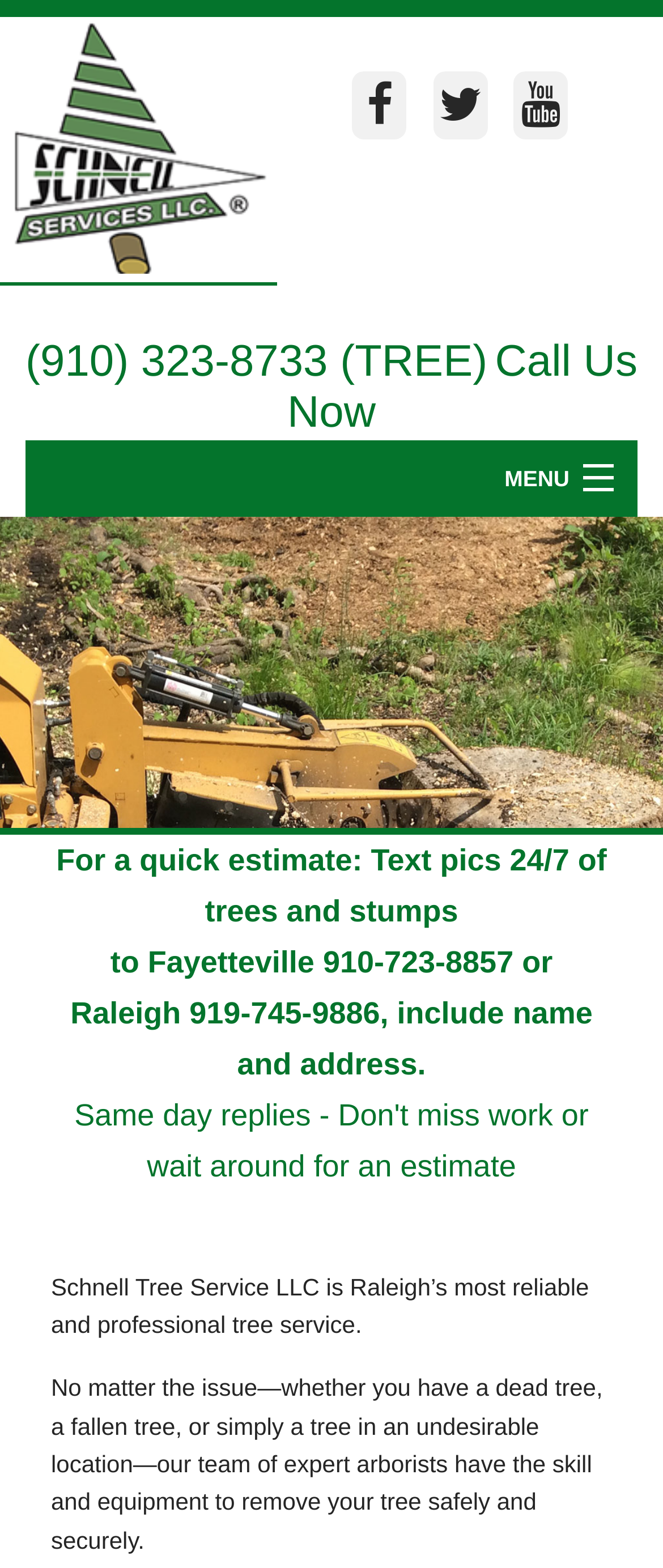Offer an extensive depiction of the webpage and its key elements.

The webpage is about Schnell Tree Service LLC, a tree removal company based in Raleigh, NC. At the top left of the page, there is a logo image. Below the logo, there are three social media links, represented by icons, aligned horizontally. To the right of the social media links, there is a phone number link, "(910) 323-8733 (TREE)", and a "Call Us Now" link. 

On the top right, there is a menu link labeled "MENU". Below the menu, there is a navigation bar with links to different sections of the website, including "HOME", "ABOUT", "TREE SERVICES", "GALLERY", "SERVICE AREAS", and "CONTACT". 

In the main content area, there is a call-to-action link that provides instructions on how to get a quick estimate by texting pictures of trees and stumps to a phone number. Below this link, there are two paragraphs of text. The first paragraph introduces Schnell Tree Service LLC as a reliable and professional tree service in Raleigh. The second paragraph explains the company's expertise in removing trees safely and securely, regardless of the issue.